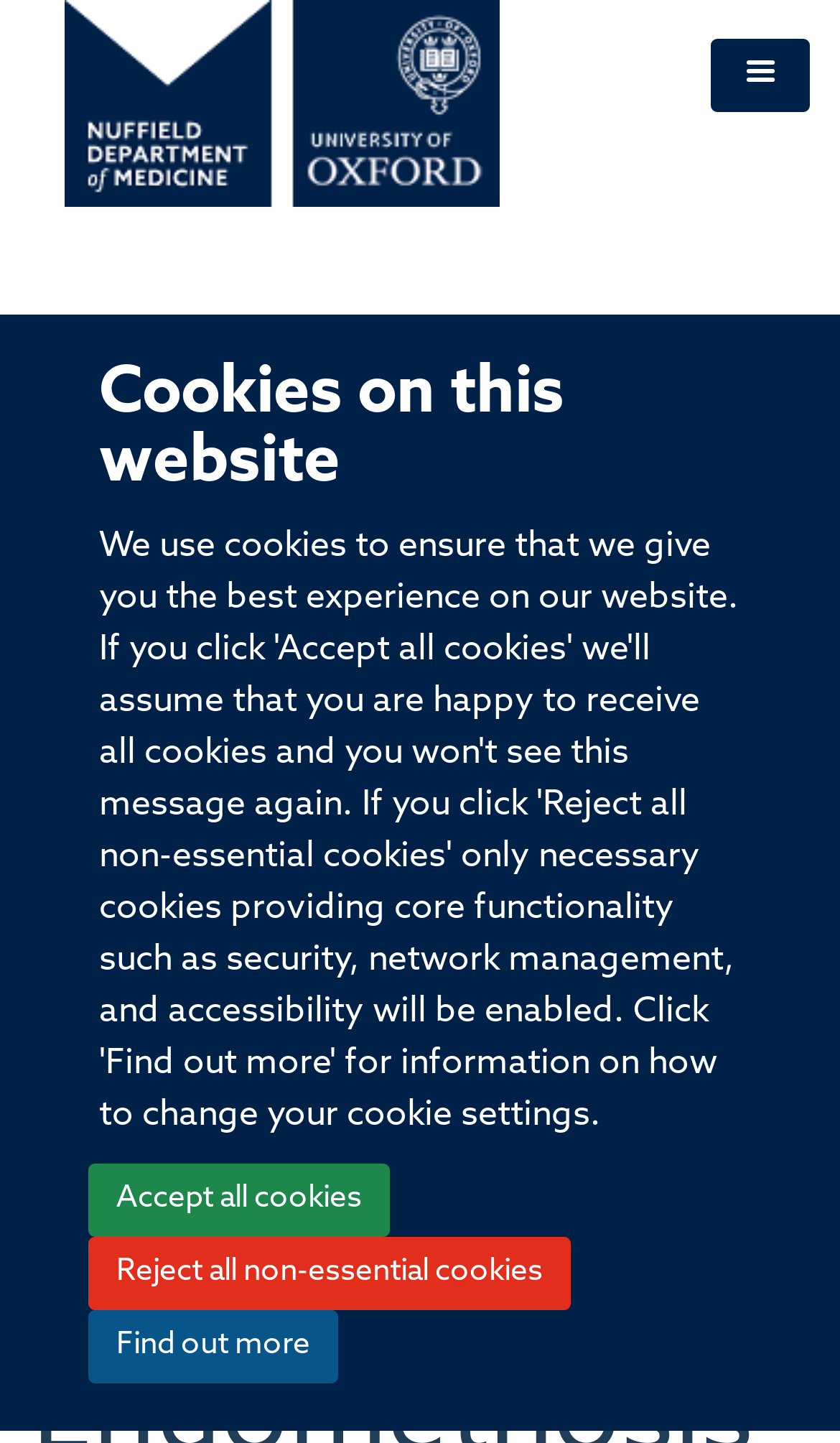Is the 'Toggle menu' button located on the left or right side of the webpage?
Using the image, respond with a single word or phrase.

Right side